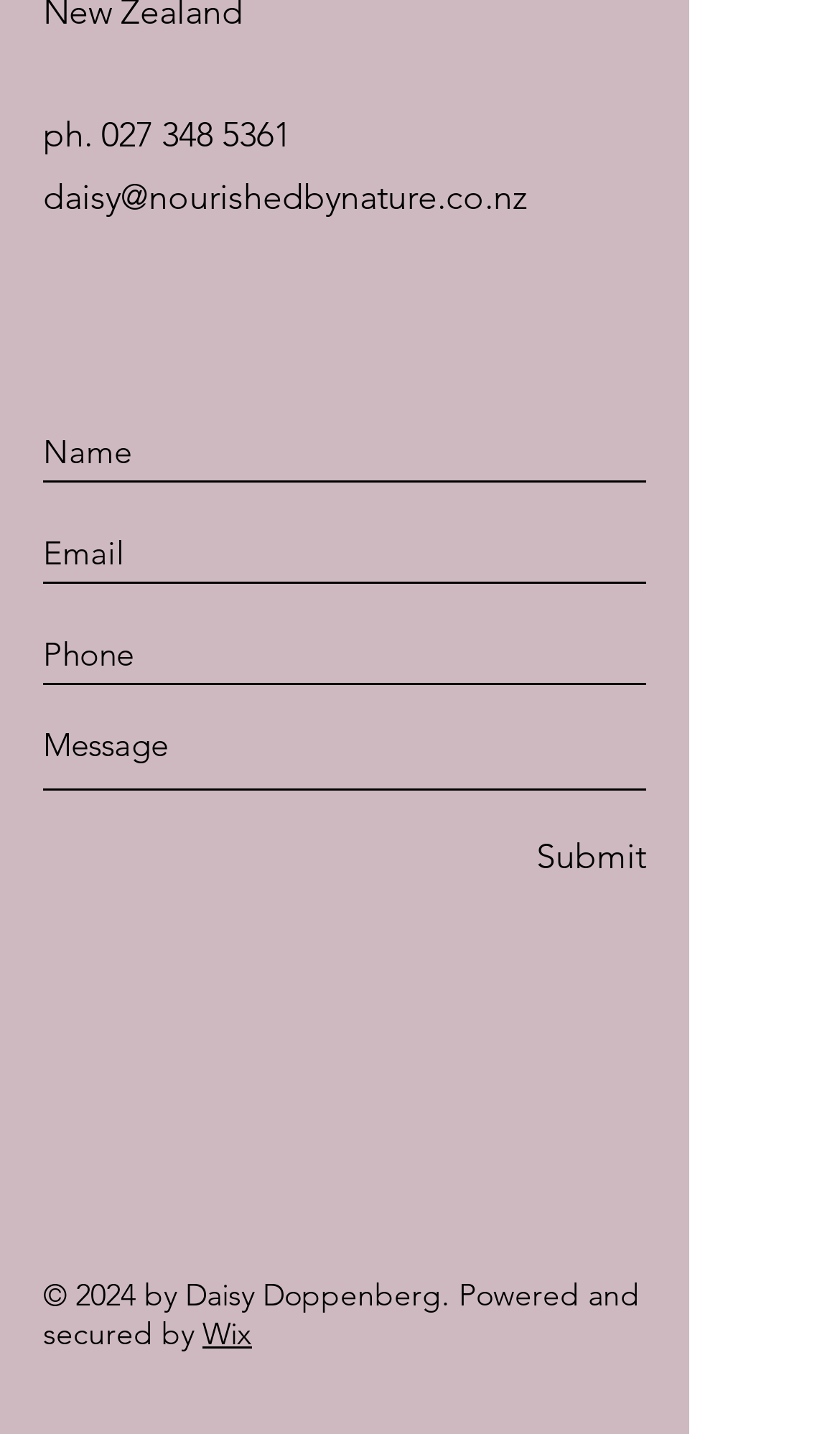Answer the question using only one word or a concise phrase: Who is the owner of the website?

Daisy Doppenberg